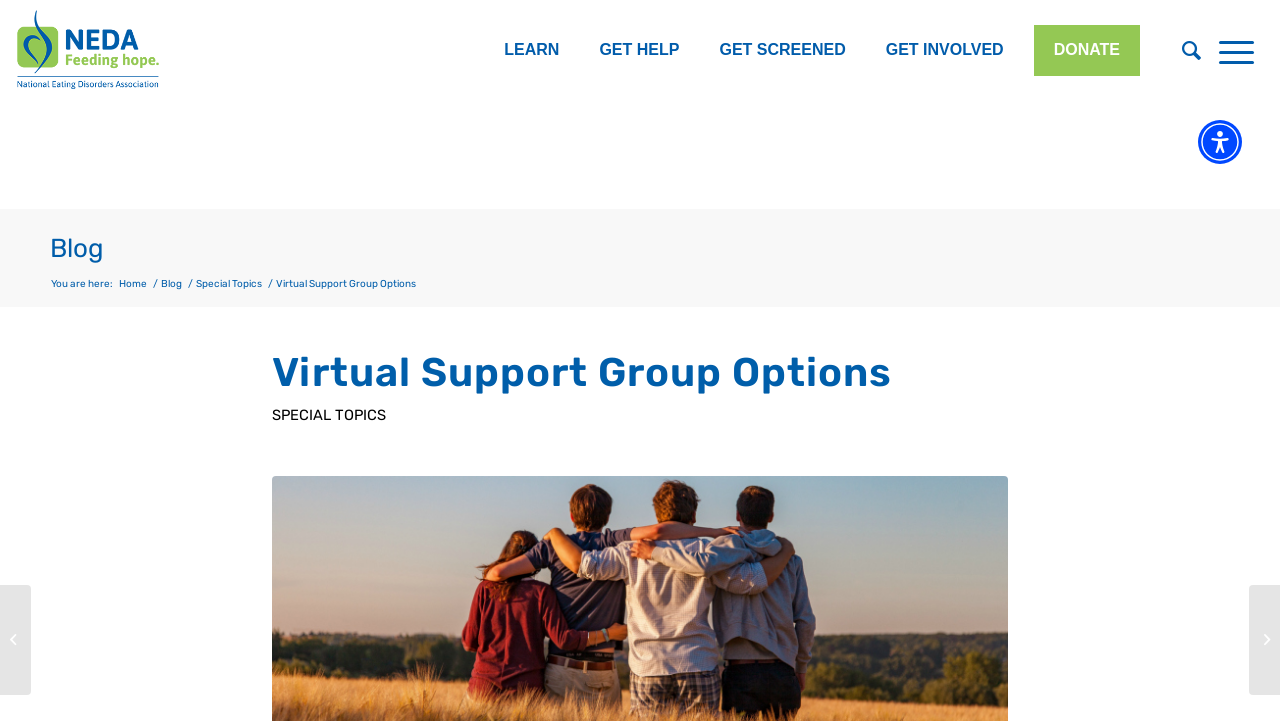Find the coordinates for the bounding box of the element with this description: "Search".

[0.913, 0.0, 0.948, 0.139]